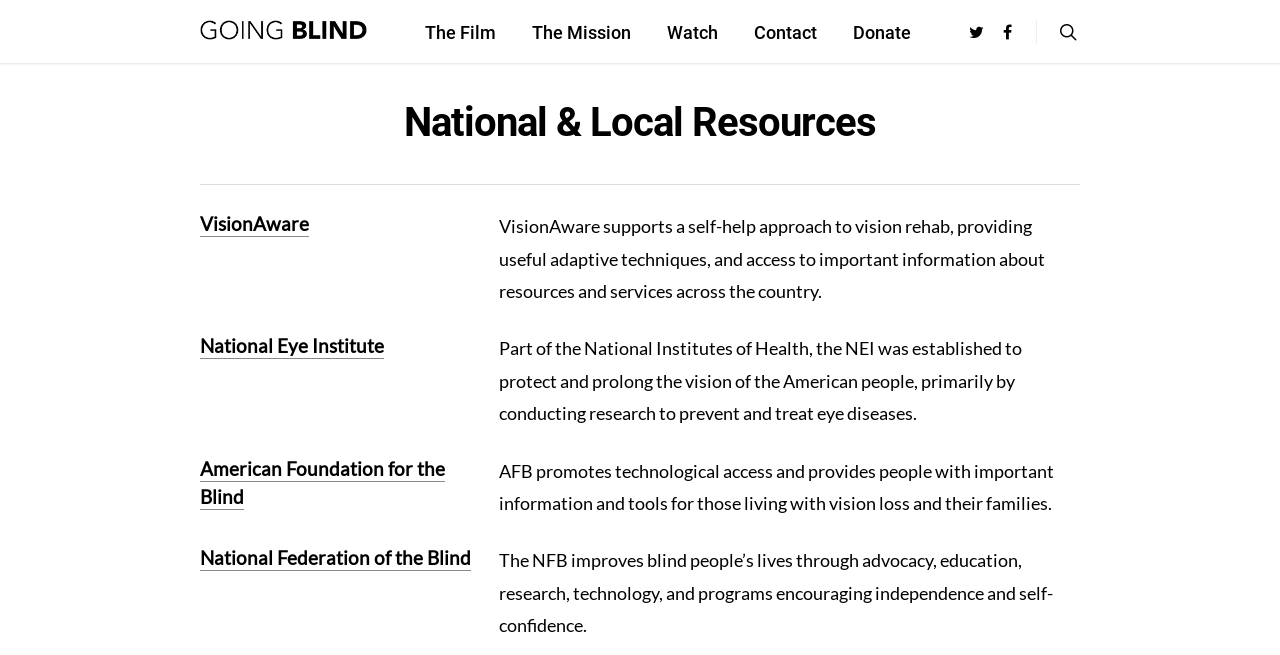Identify the bounding box coordinates of the clickable region required to complete the instruction: "visit the Going Blind website". The coordinates should be given as four float numbers within the range of 0 and 1, i.e., [left, top, right, bottom].

[0.156, 0.031, 0.286, 0.061]